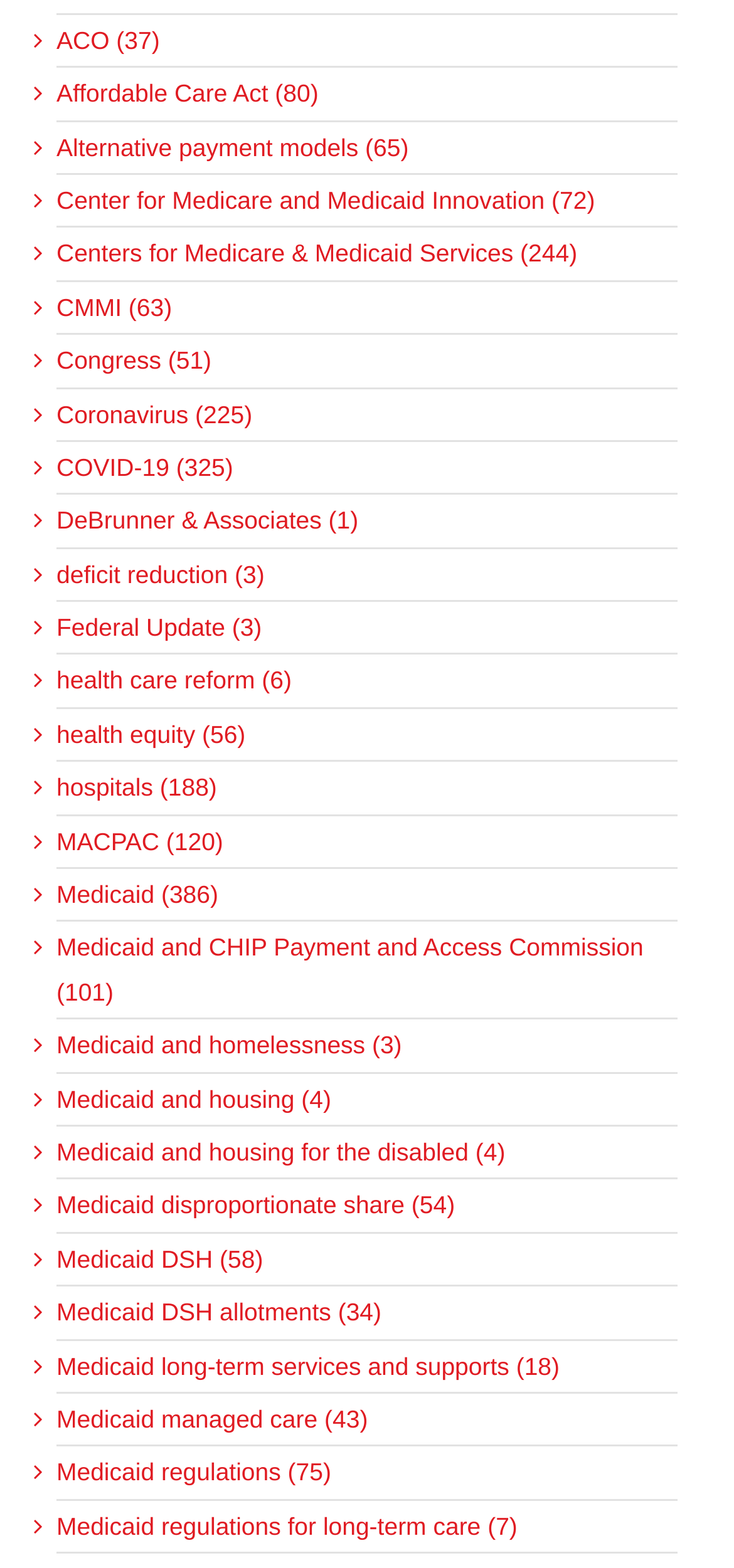Based on the image, provide a detailed and complete answer to the question: 
Is there a link about hospitals?

I searched for links with OCR text containing 'hospitals', and I found a link with this keyword, so yes, there is a link about hospitals.